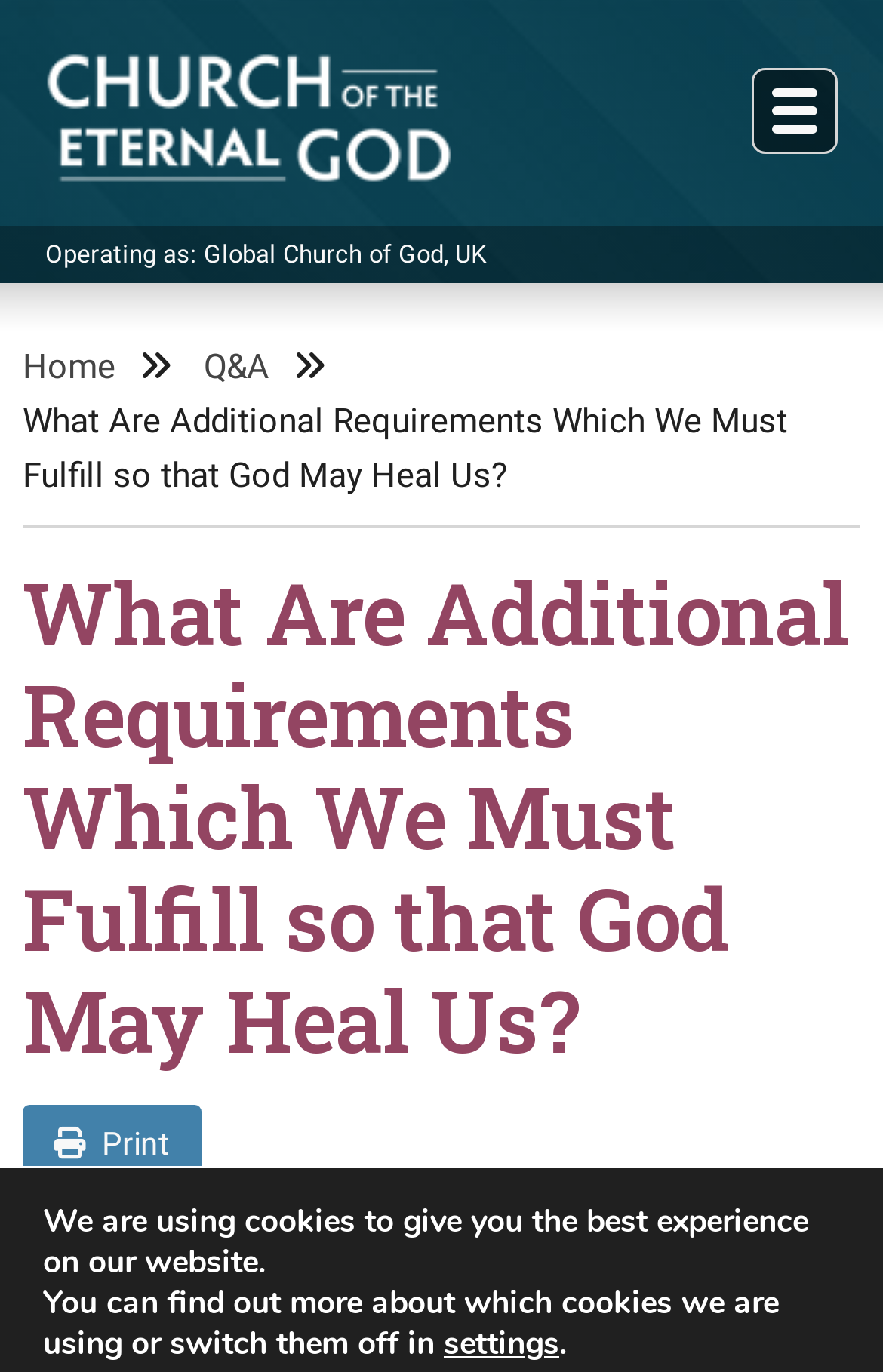Refer to the element description Advanced Search and identify the corresponding bounding box in the screenshot. Format the coordinates as (top-left x, top-left y, bottom-right x, bottom-right y) with values in the range of 0 to 1.

[0.707, 0.295, 0.966, 0.324]